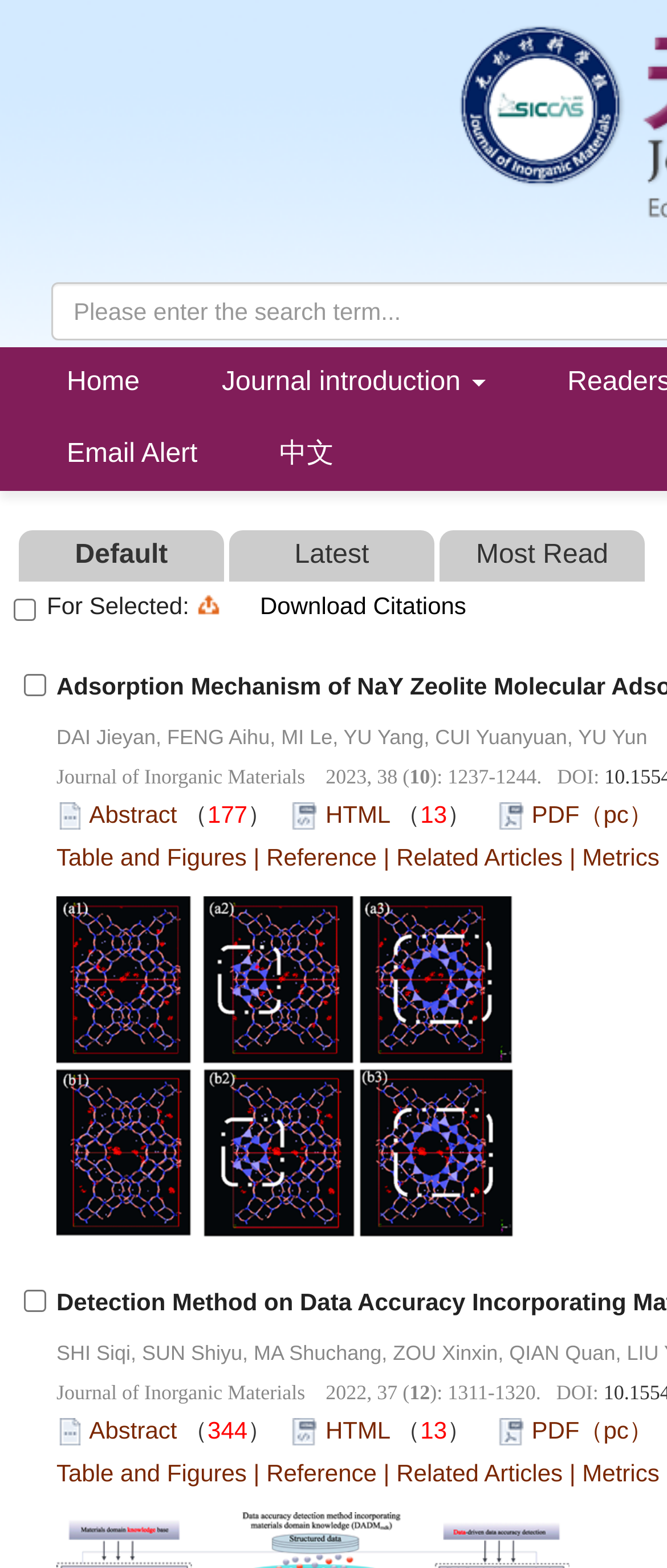Answer briefly with one word or phrase:
What is the text next to the checkbox in the second table cell?

Abstract